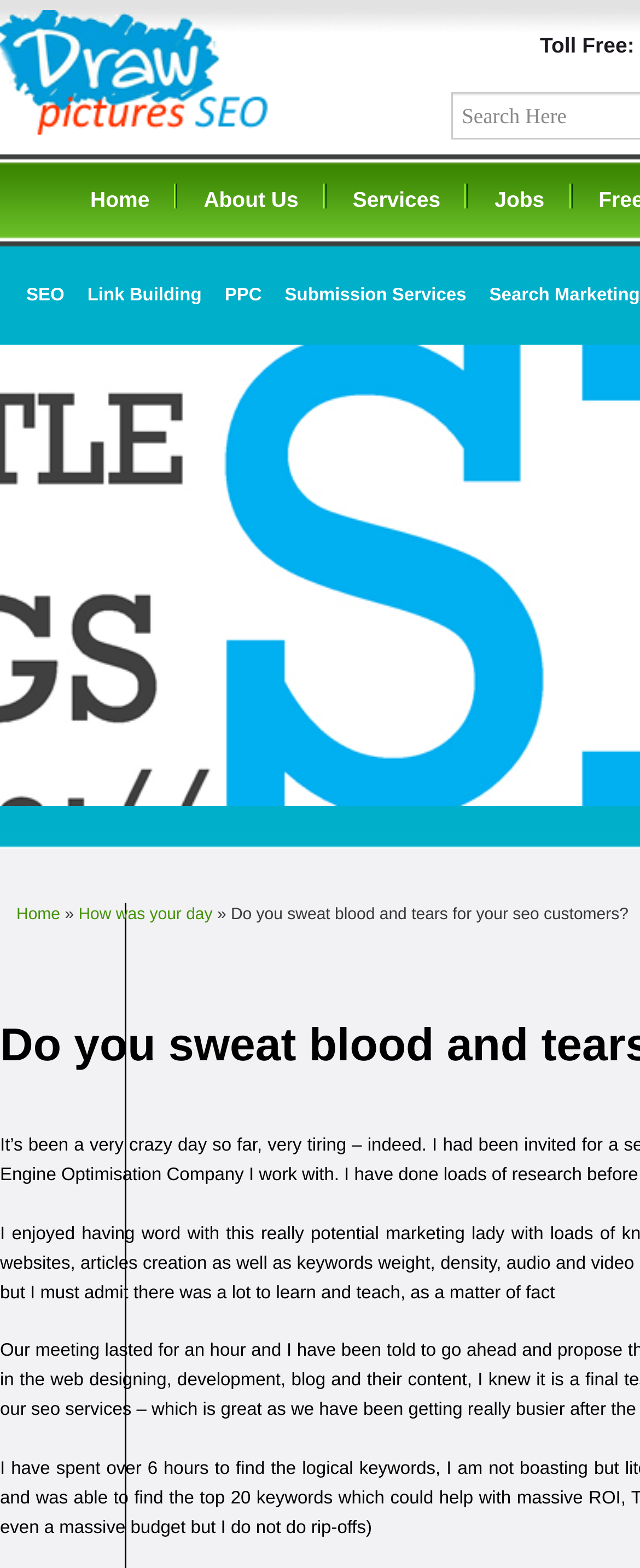What is the company name of the internet marketing company?
Look at the screenshot and respond with a single word or phrase.

Draw Pictures